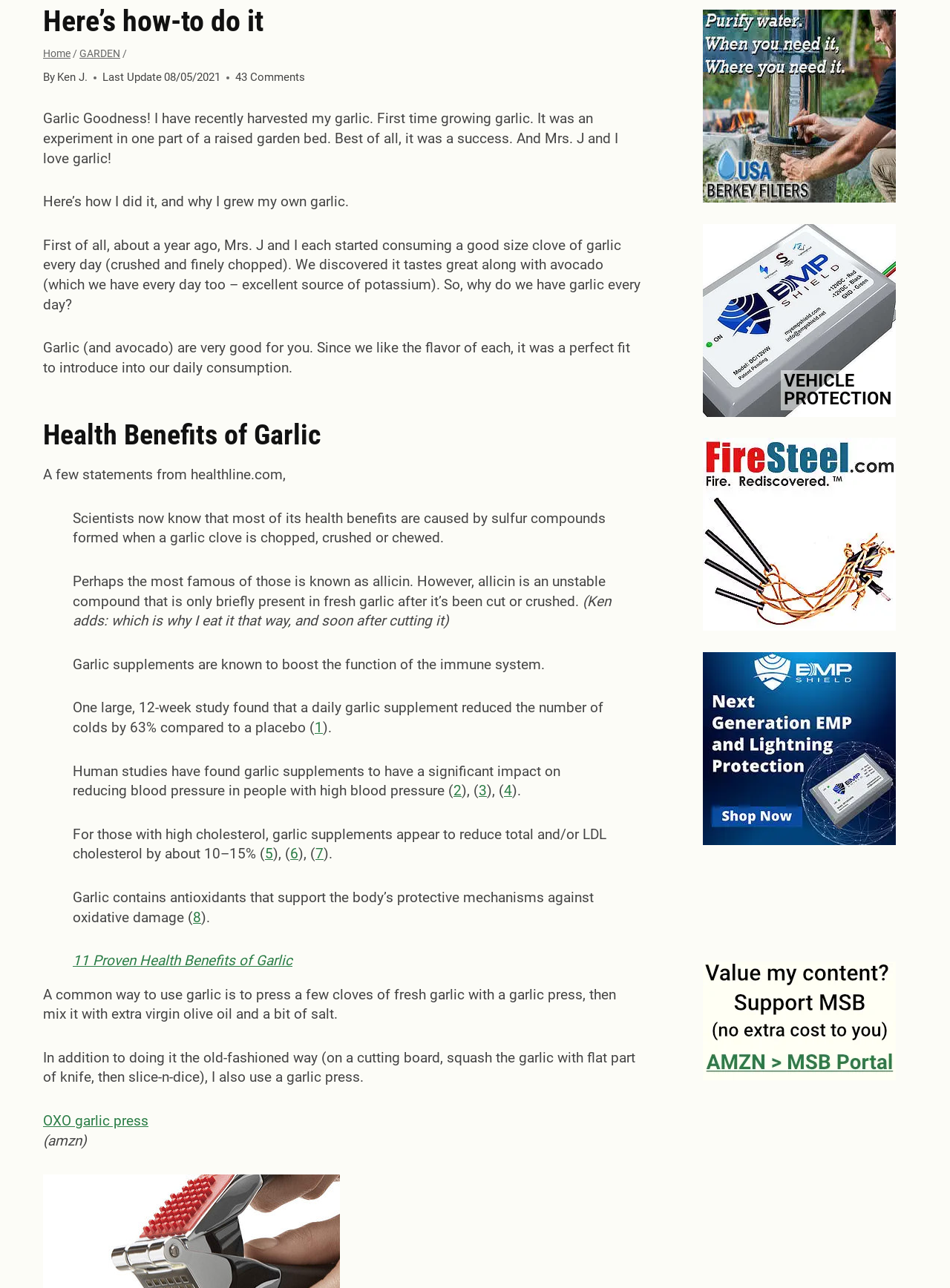Given the element description alt="Fire Steel dot com", predict the bounding box coordinates for the UI element in the webpage screenshot. The format should be (top-left x, top-left y, bottom-right x, bottom-right y), and the values should be between 0 and 1.

[0.739, 0.34, 0.943, 0.49]